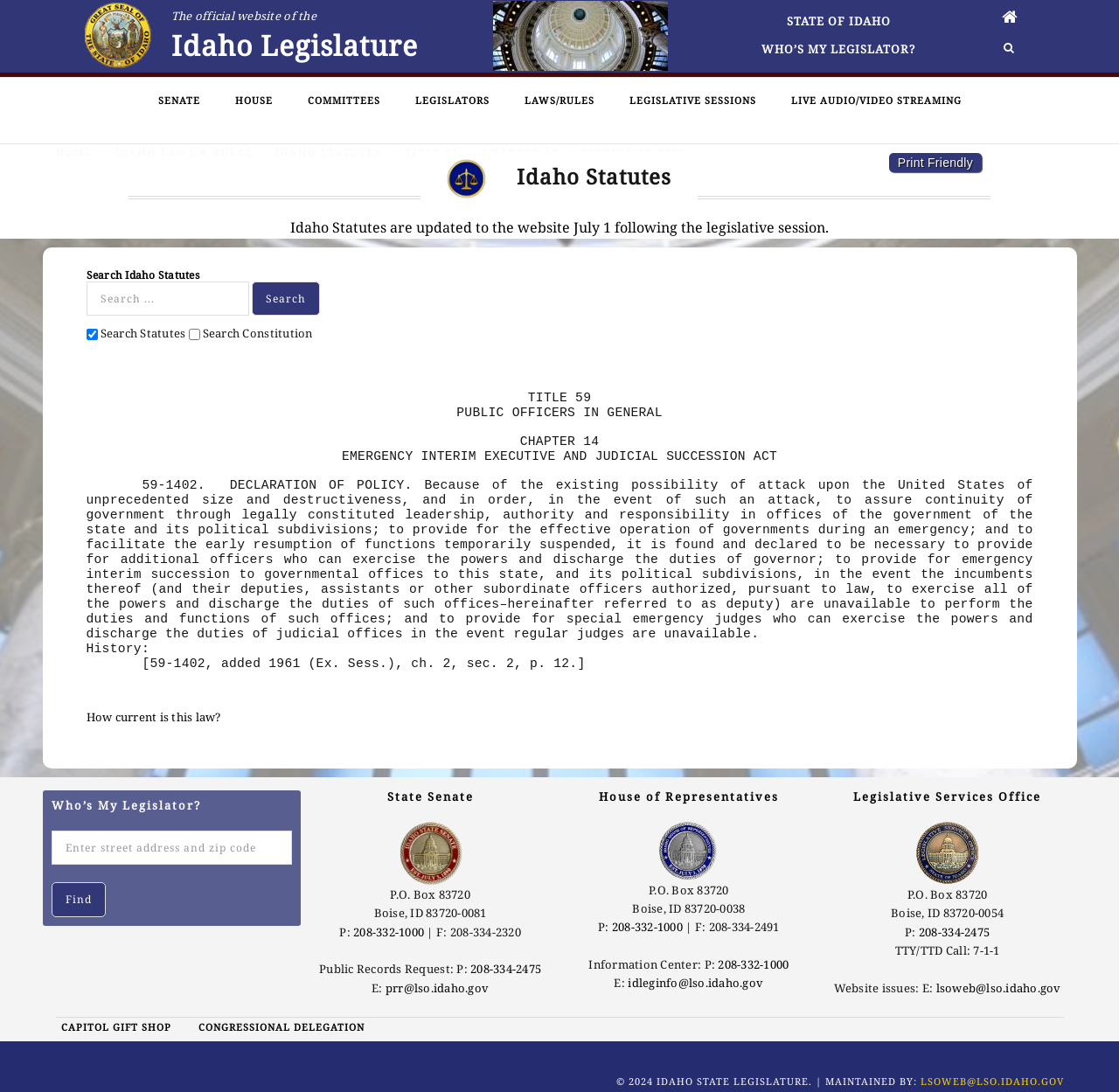What is the title of the chapter being described?
Use the image to answer the question with a single word or phrase.

CHAPTER 14